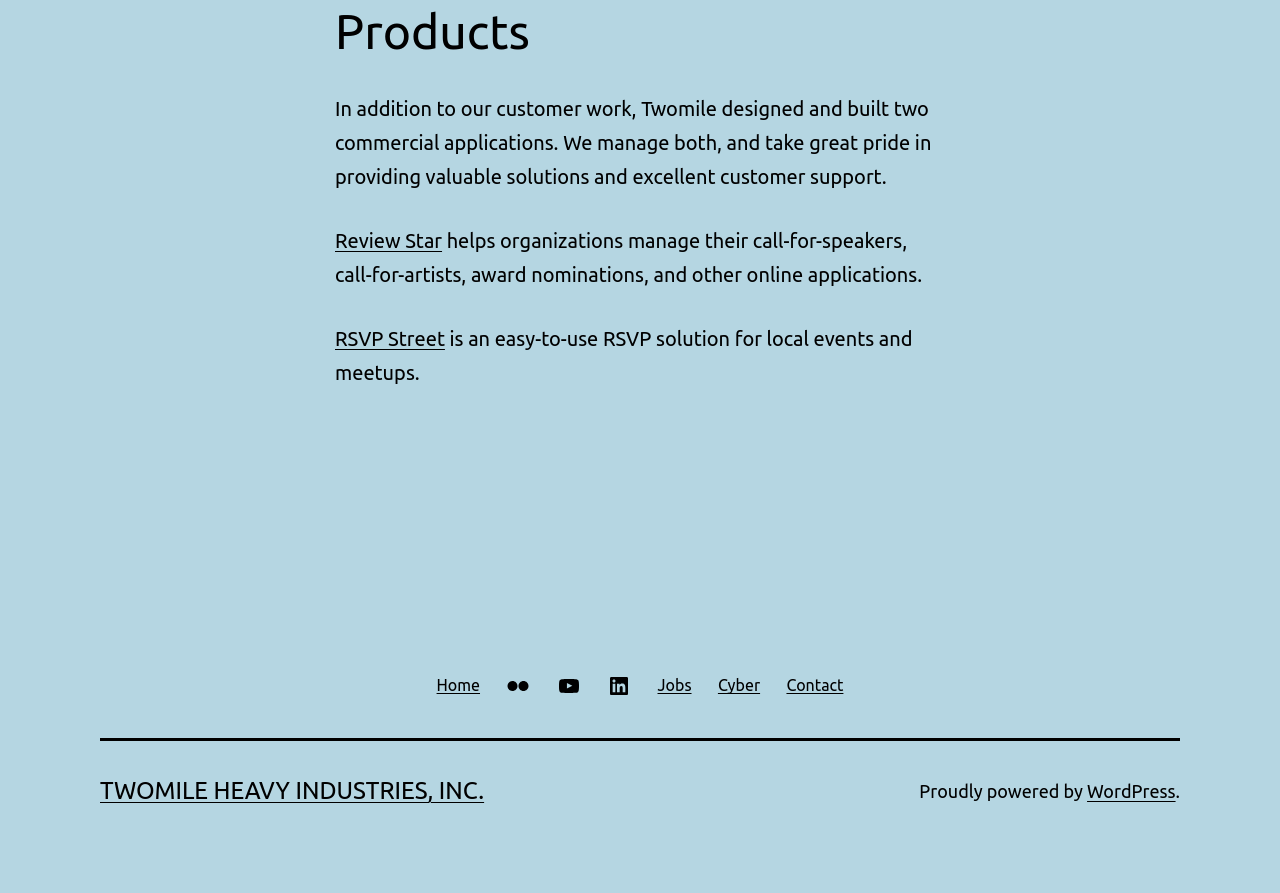How many social media links are in the secondary menu?
Using the information from the image, give a concise answer in one word or a short phrase.

5